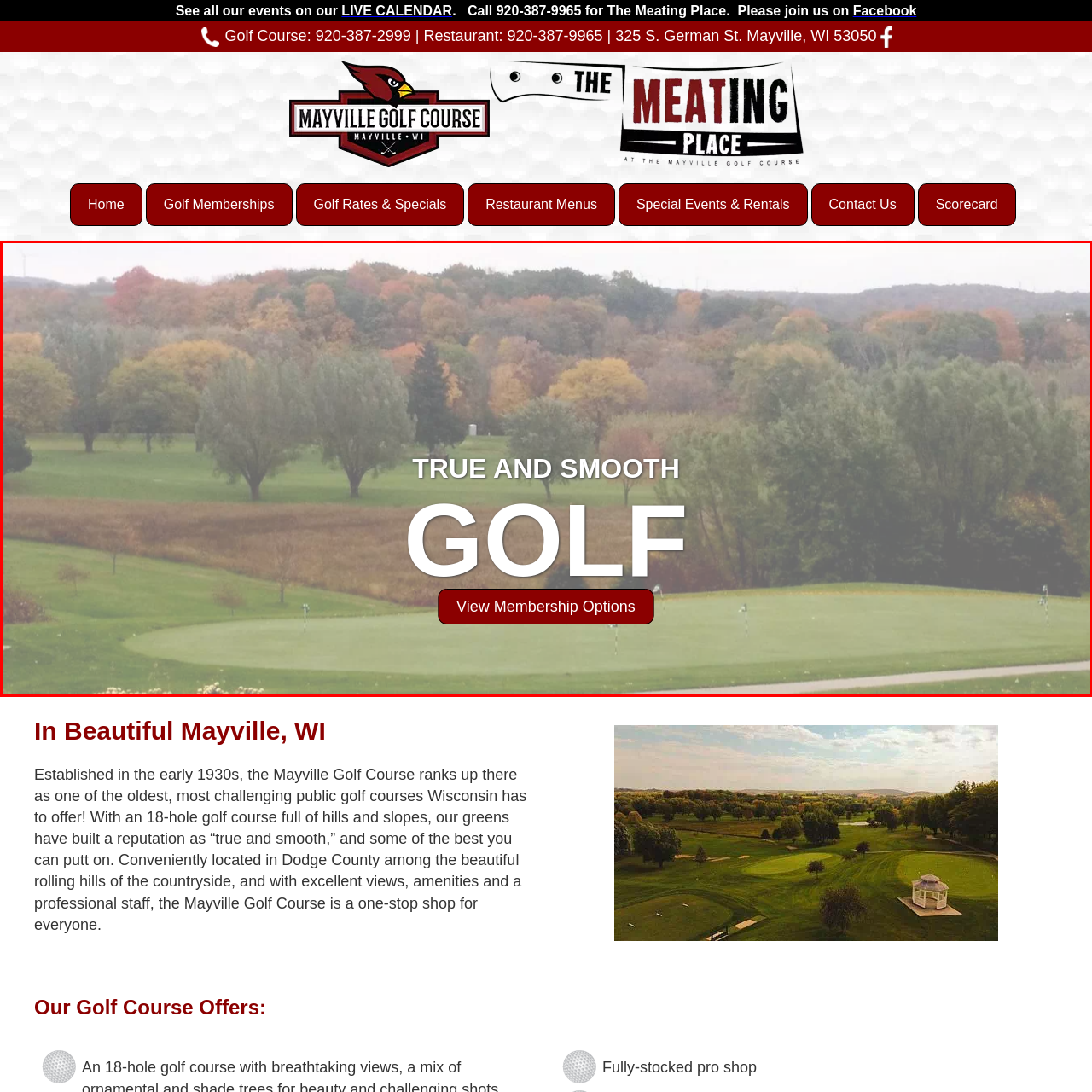What is the purpose of the button labeled 'View Membership Options'? Check the image surrounded by the red bounding box and reply with a single word or a short phrase.

To explore membership benefits